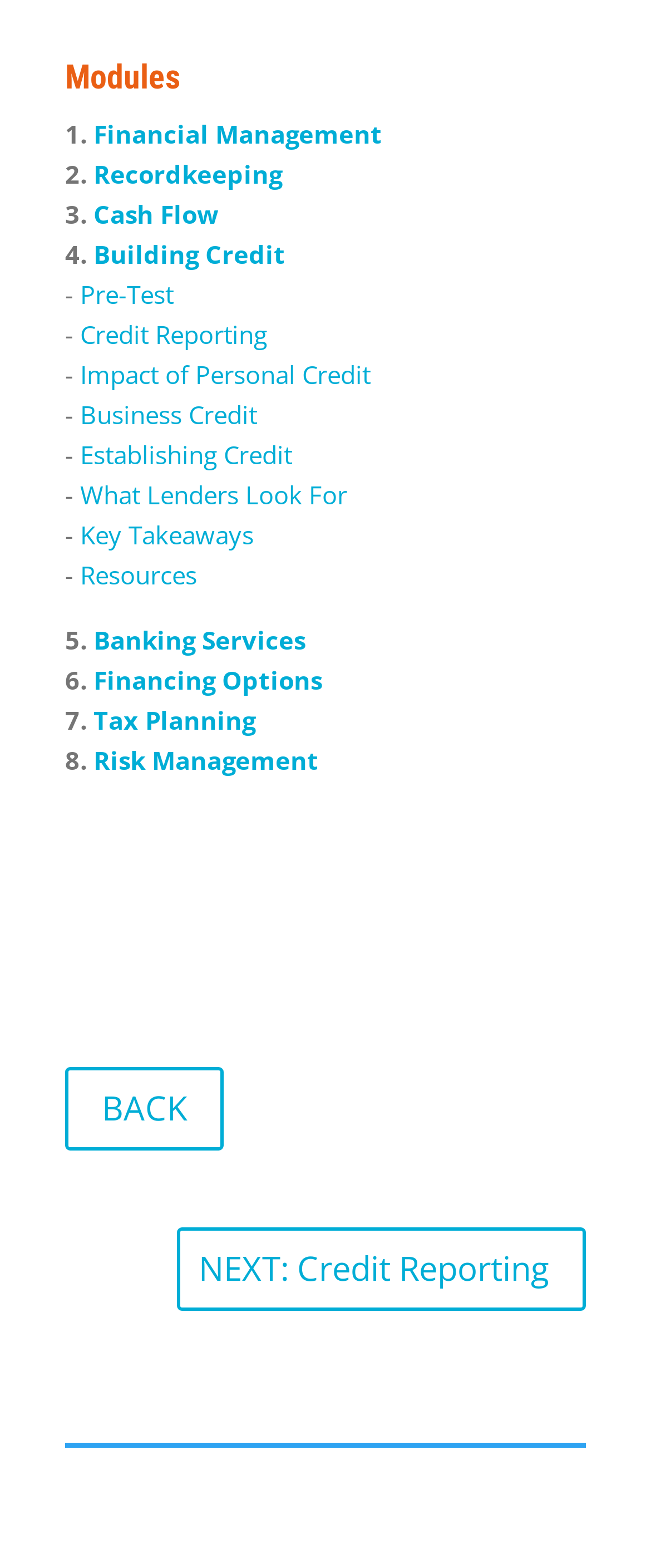Based on the element description NEXT: Credit Reporting, identify the bounding box coordinates for the UI element. The coordinates should be in the format (top-left x, top-left y, bottom-right x, bottom-right y) and within the 0 to 1 range.

[0.272, 0.783, 0.9, 0.836]